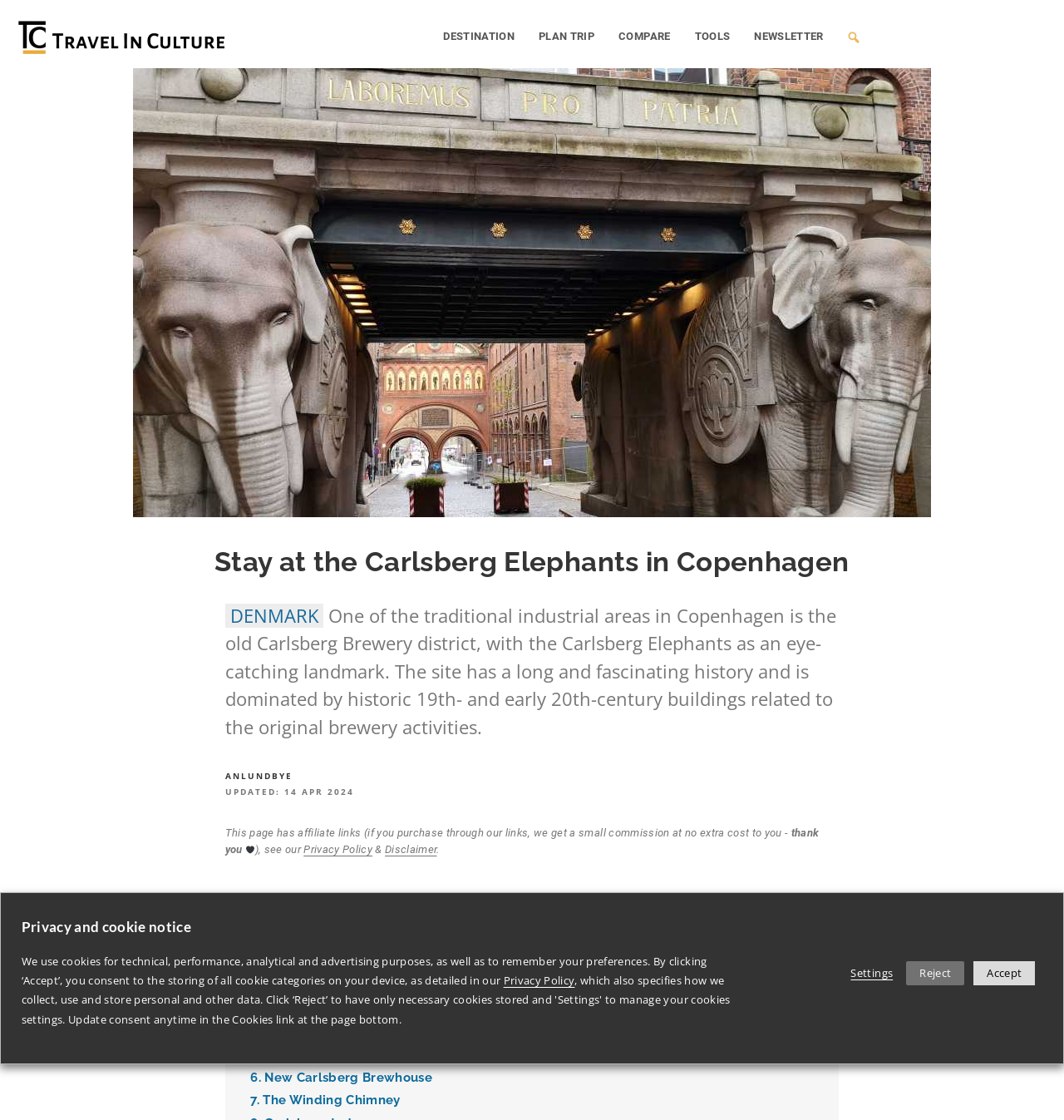Find the bounding box of the UI element described as follows: "2. The Dipylon".

[0.235, 0.873, 0.319, 0.887]